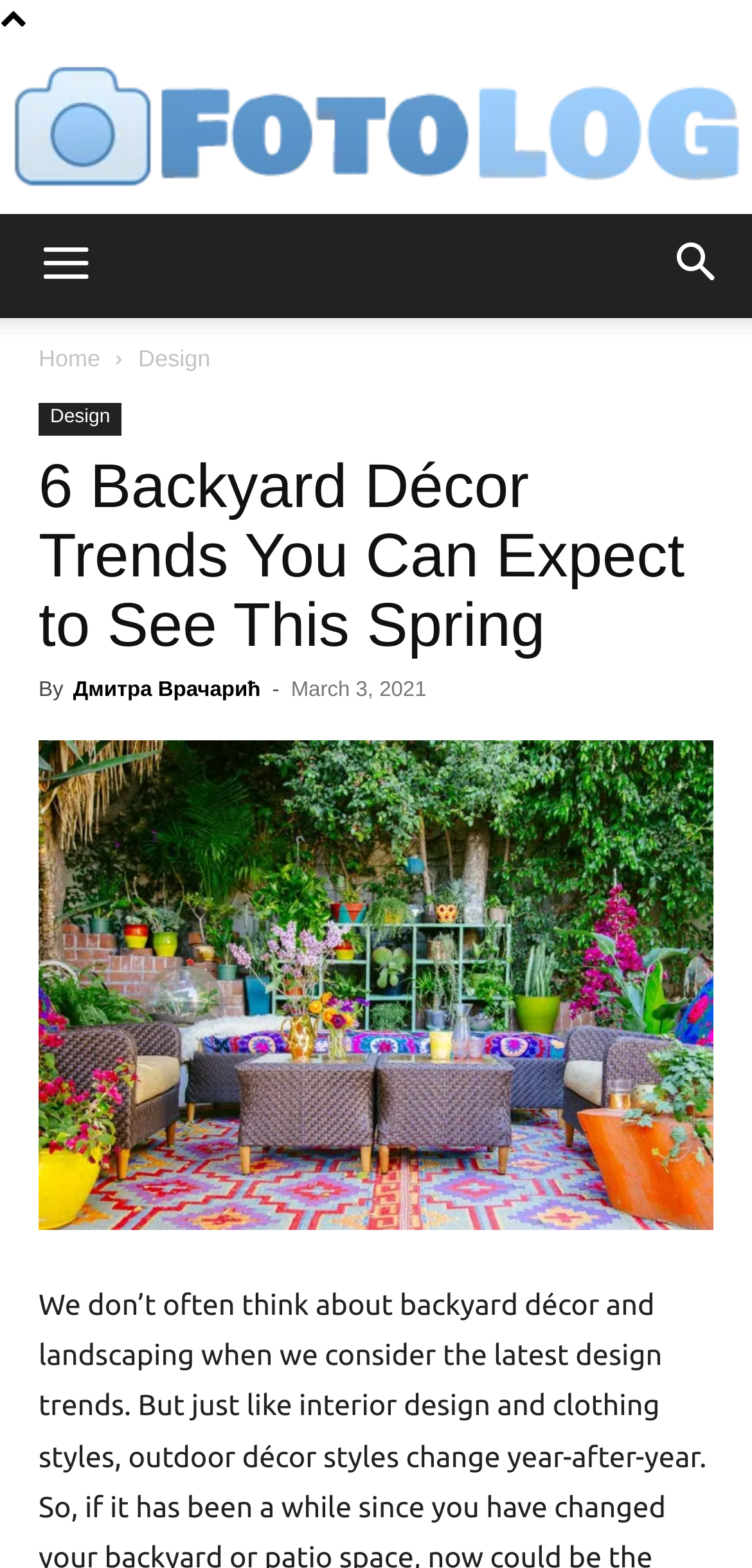How many links are in the top navigation bar?
Please use the image to provide a one-word or short phrase answer.

3